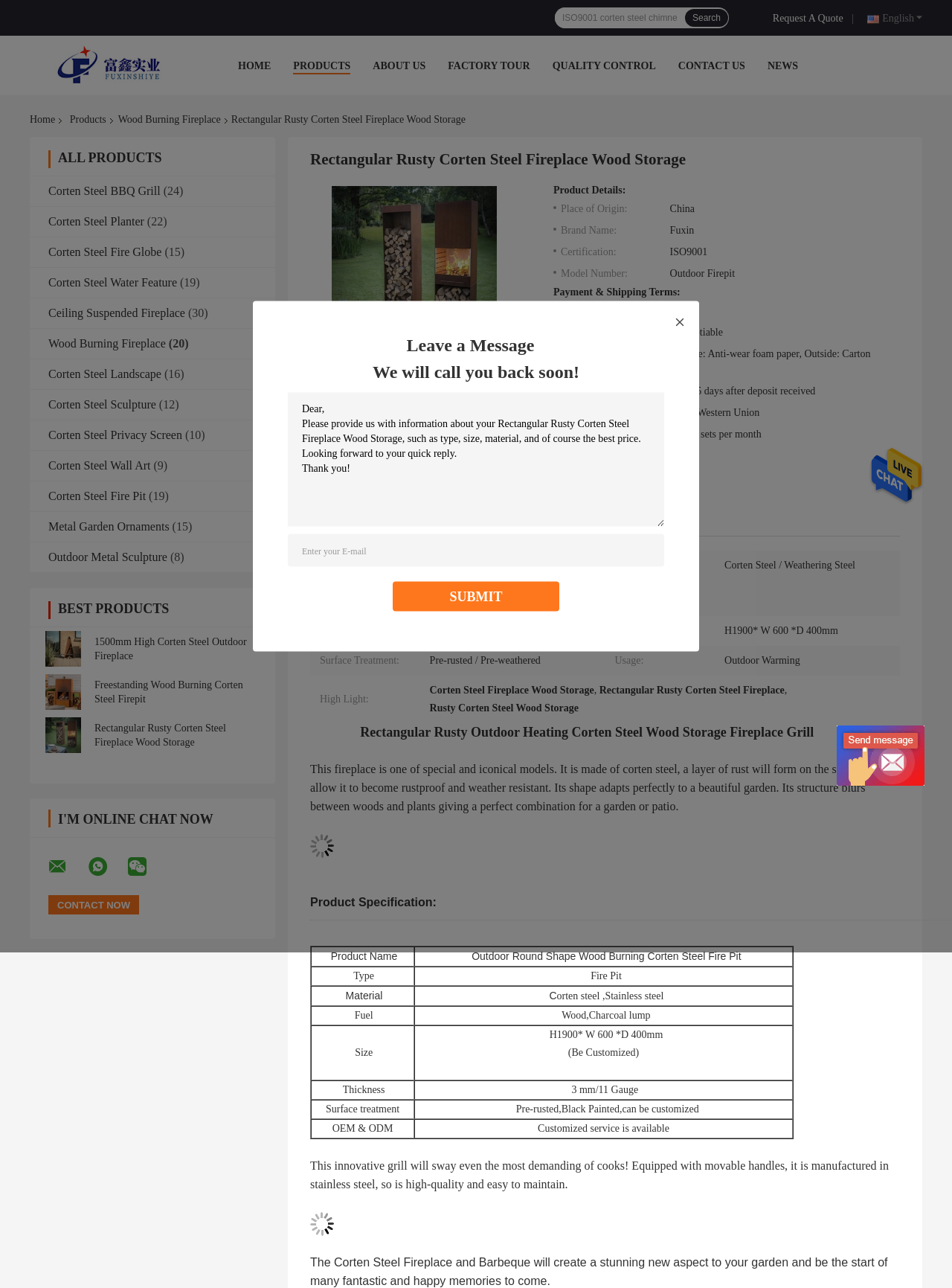Kindly determine the bounding box coordinates of the area that needs to be clicked to fulfill this instruction: "Select currency".

None